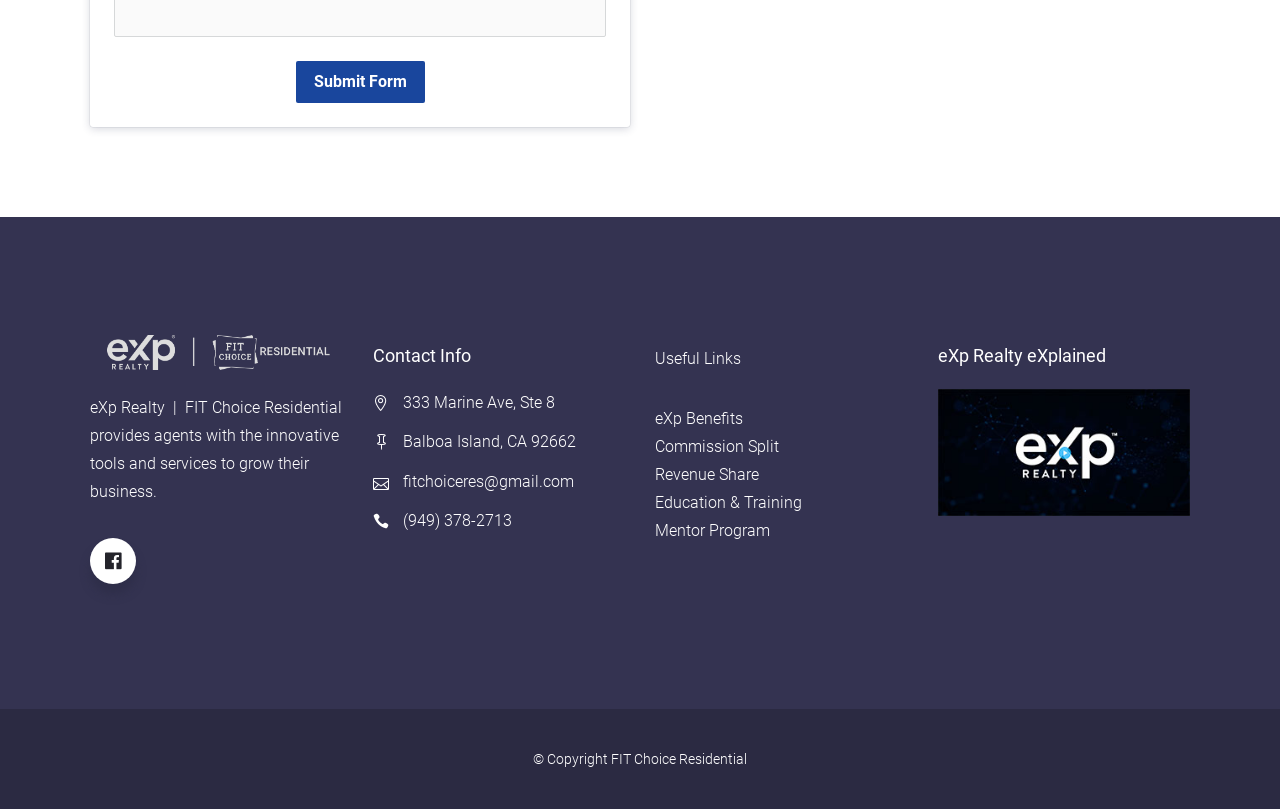Could you find the bounding box coordinates of the clickable area to complete this instruction: "Visit 'eXp Benefits'"?

[0.512, 0.505, 0.58, 0.529]